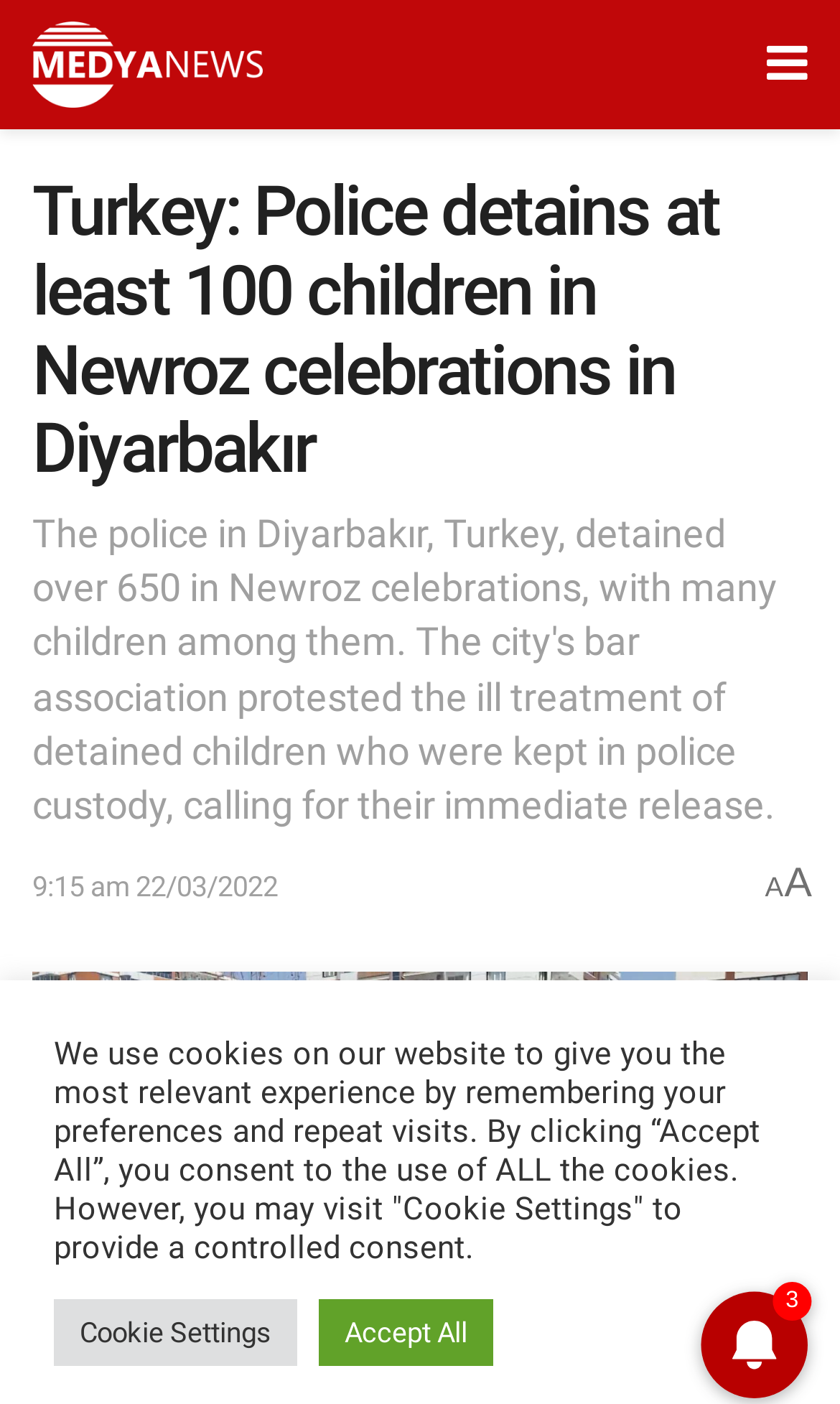How many people were detained in Newroz celebrations?
Using the image, give a concise answer in the form of a single word or short phrase.

Over 650